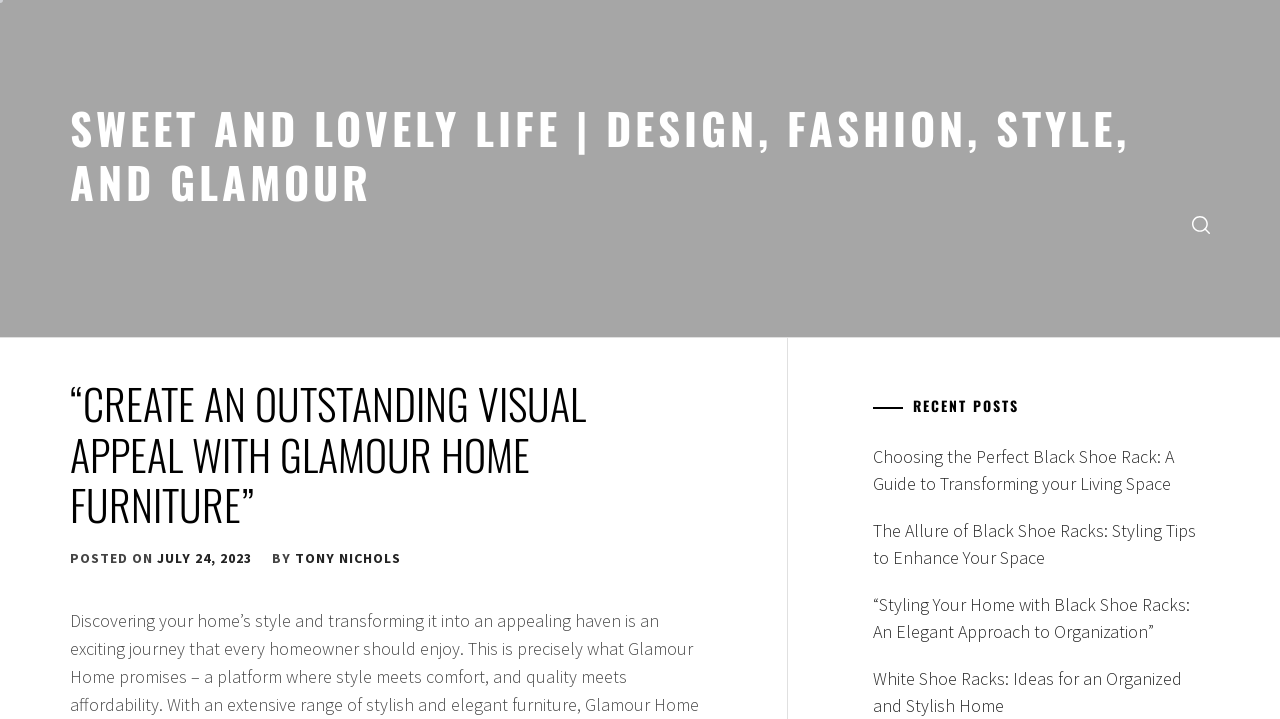Please provide the bounding box coordinates for the UI element as described: "aria-label="search"". The coordinates must be four floats between 0 and 1, represented as [left, top, right, bottom].

[0.931, 0.292, 0.945, 0.33]